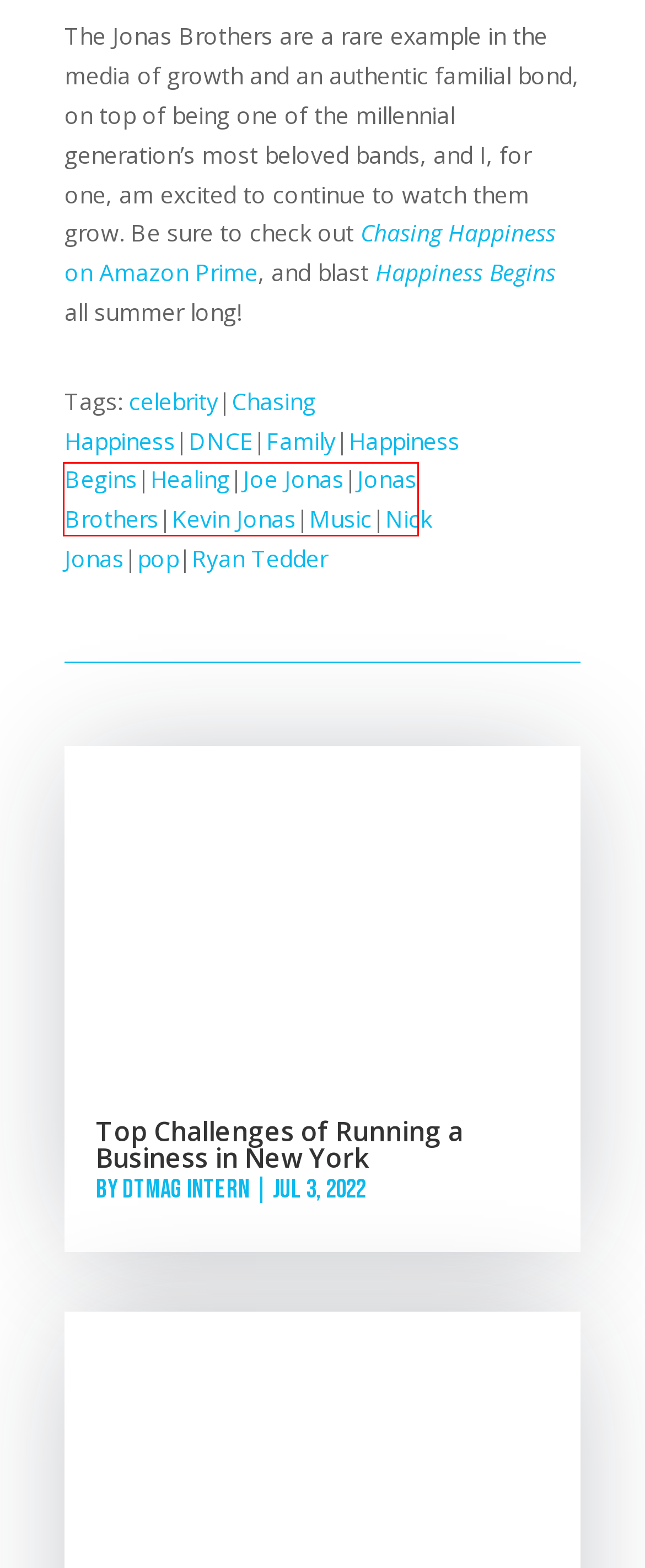Evaluate the webpage screenshot and identify the element within the red bounding box. Select the webpage description that best fits the new webpage after clicking the highlighted element. Here are the candidates:
A. Healing Archives - Downtown Magazine
B. DTMag Intern, Author at Downtown Magazine
C. Jonas Brothers Archives - Downtown Magazine
D. pop Archives - Downtown Magazine
E. Family Archives - Downtown Magazine
F. Nick Jonas Archives - Downtown Magazine
G. Kevin Jonas Archives - Downtown Magazine
H. Ryan Tedder Archives - Downtown Magazine

C